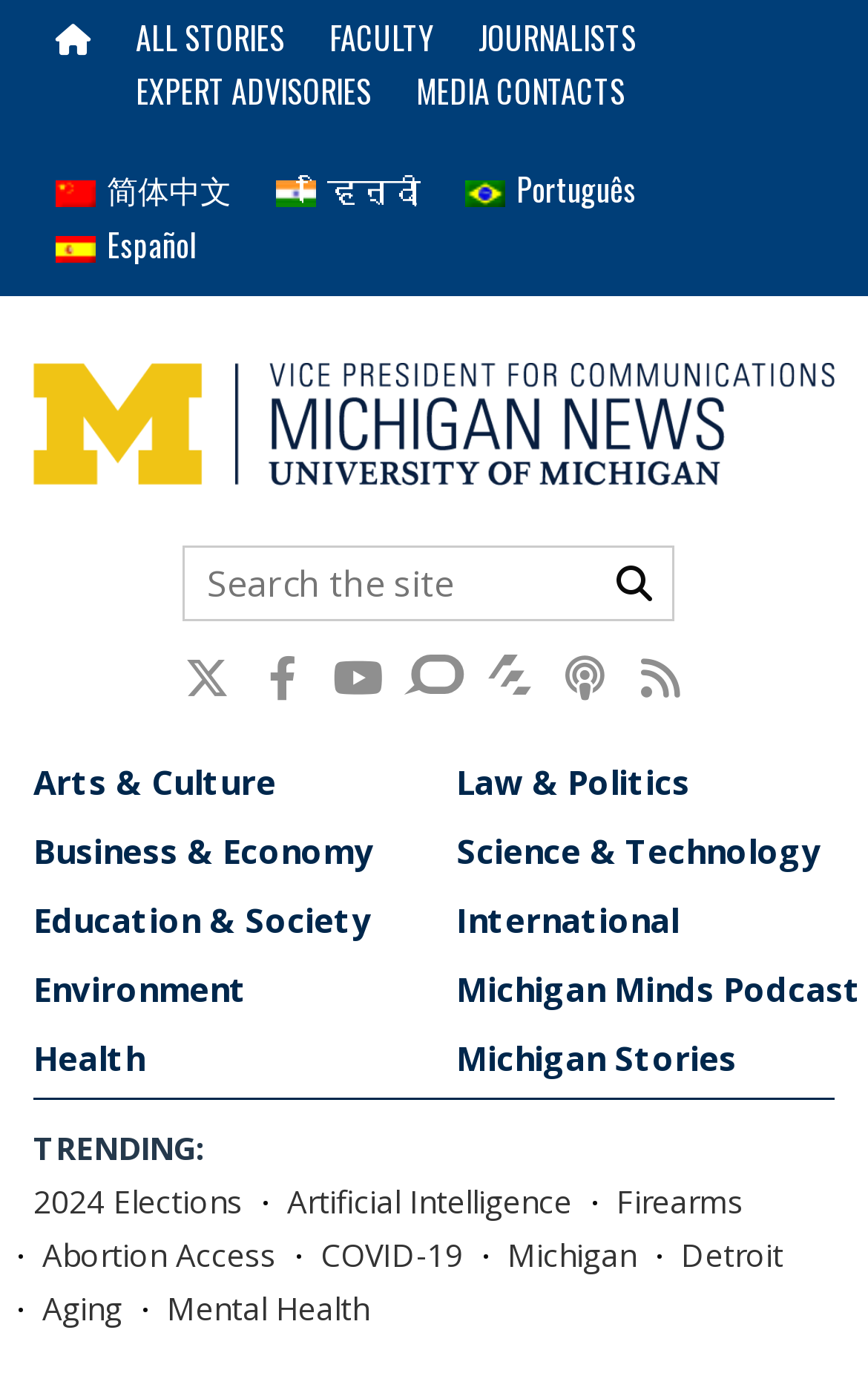Please find the bounding box coordinates of the element that you should click to achieve the following instruction: "Explore trending topic 2024 Elections". The coordinates should be presented as four float numbers between 0 and 1: [left, top, right, bottom].

[0.018, 0.854, 0.3, 0.893]